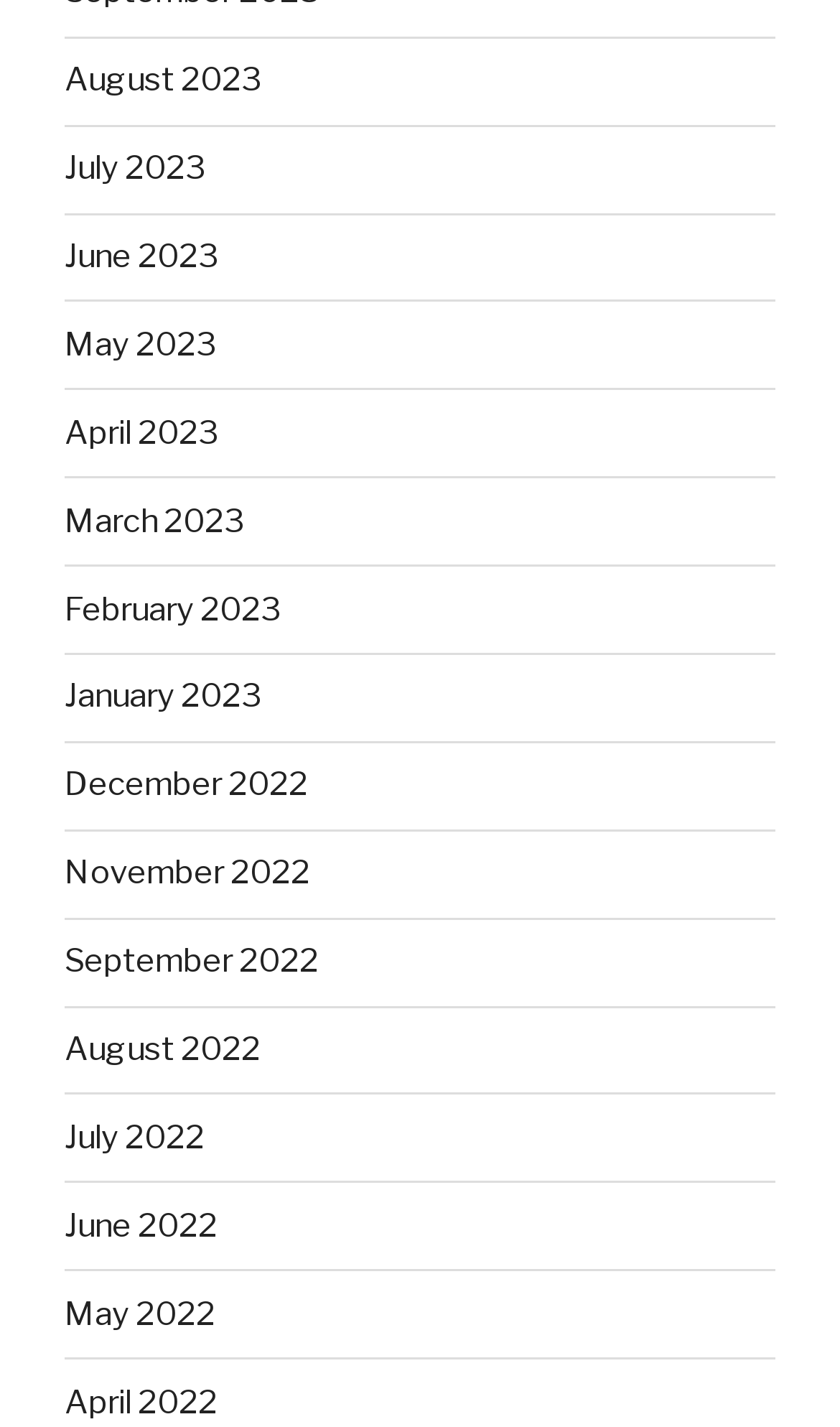How many months are listed?
Please provide a detailed and comprehensive answer to the question.

I counted the number of links on the webpage, each representing a month, and found 15 links starting from August 2023 to April 2022.